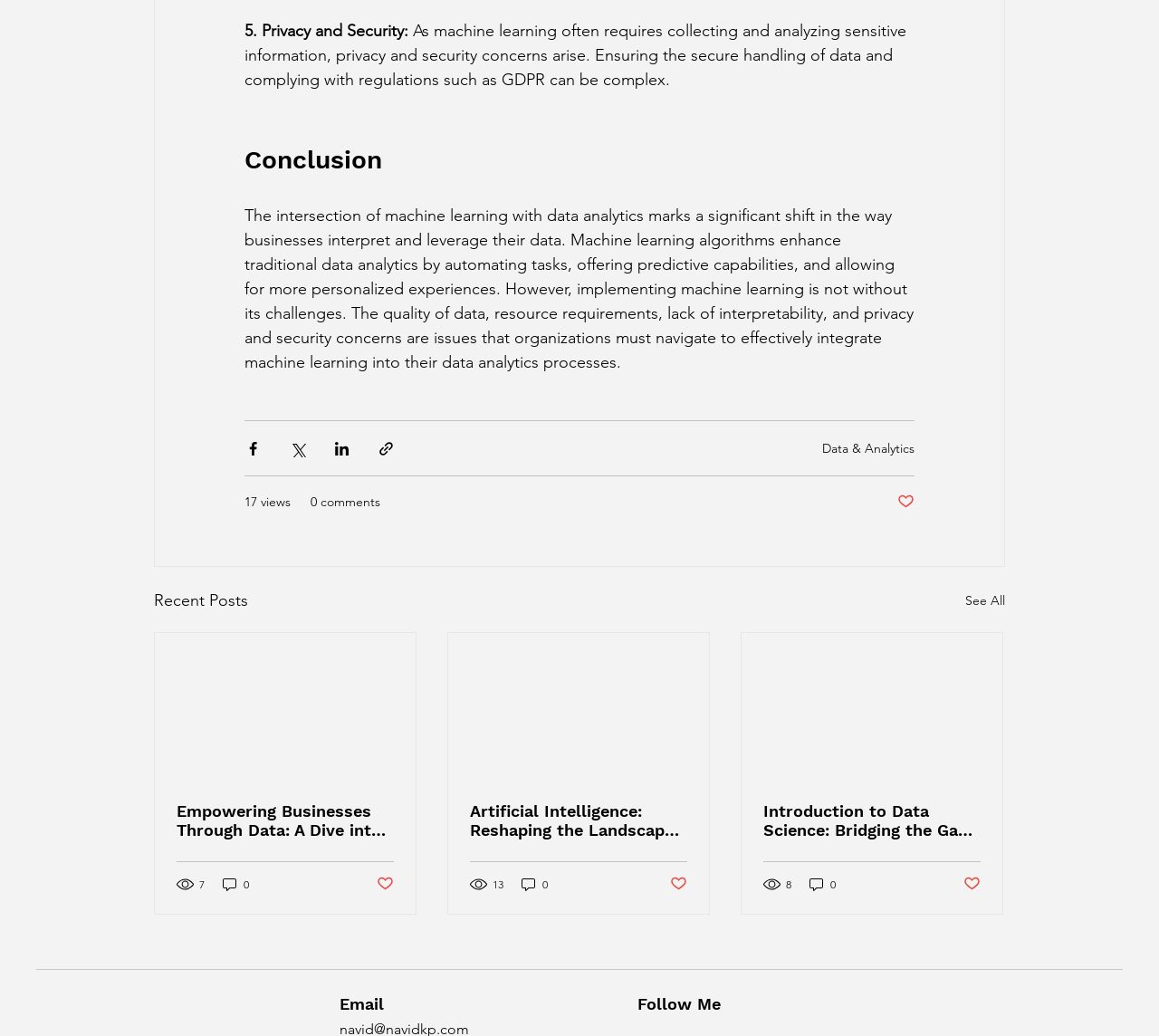Please determine the bounding box coordinates for the UI element described here. Use the format (top-left x, top-left y, bottom-right x, bottom-right y) with values bounded between 0 and 1: See All

[0.833, 0.567, 0.867, 0.593]